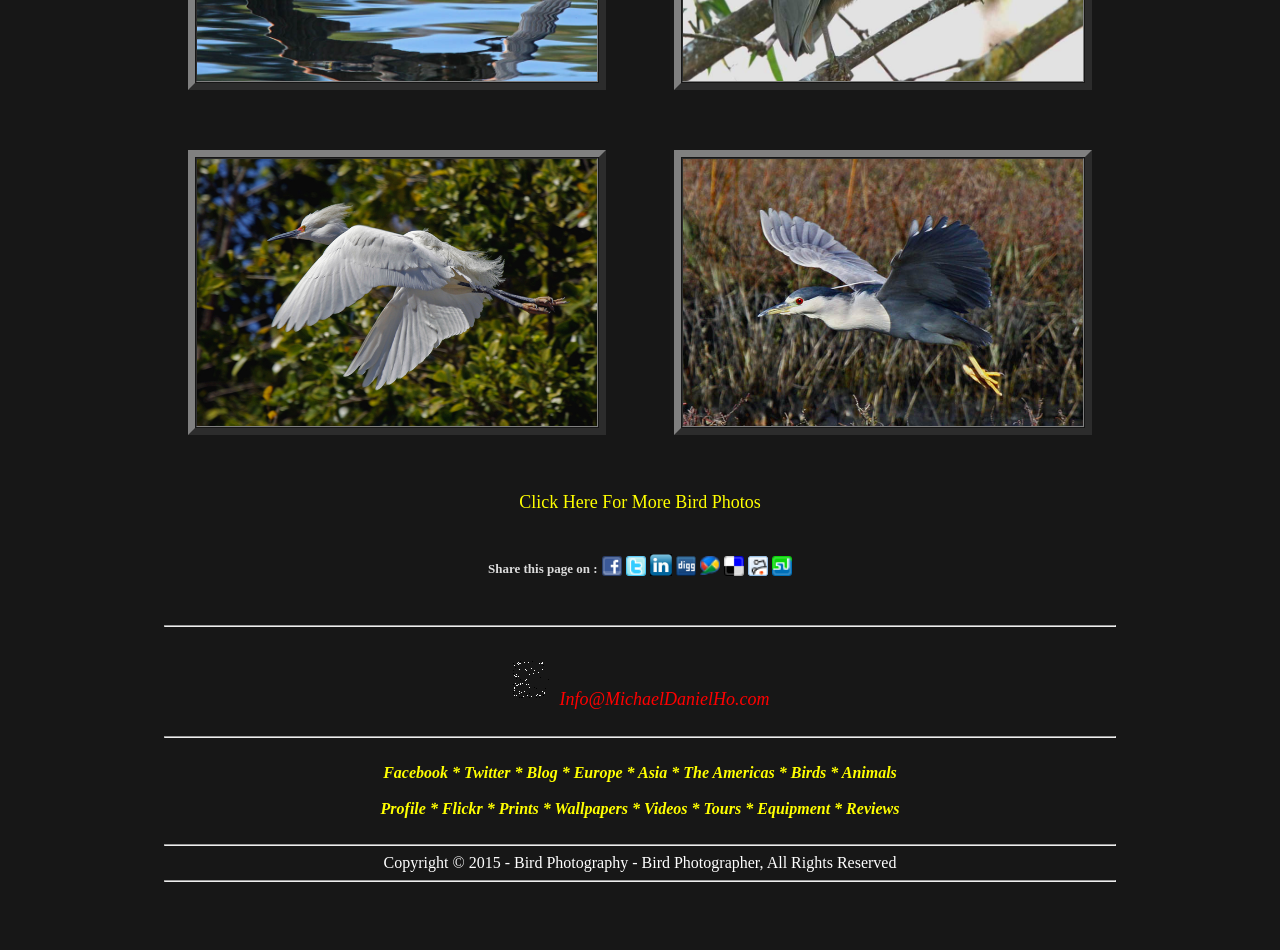Bounding box coordinates must be specified in the format (top-left x, top-left y, bottom-right x, bottom-right y). All values should be floating point numbers between 0 and 1. What are the bounding box coordinates of the UI element described as: * Equipment

[0.582, 0.842, 0.652, 0.86]